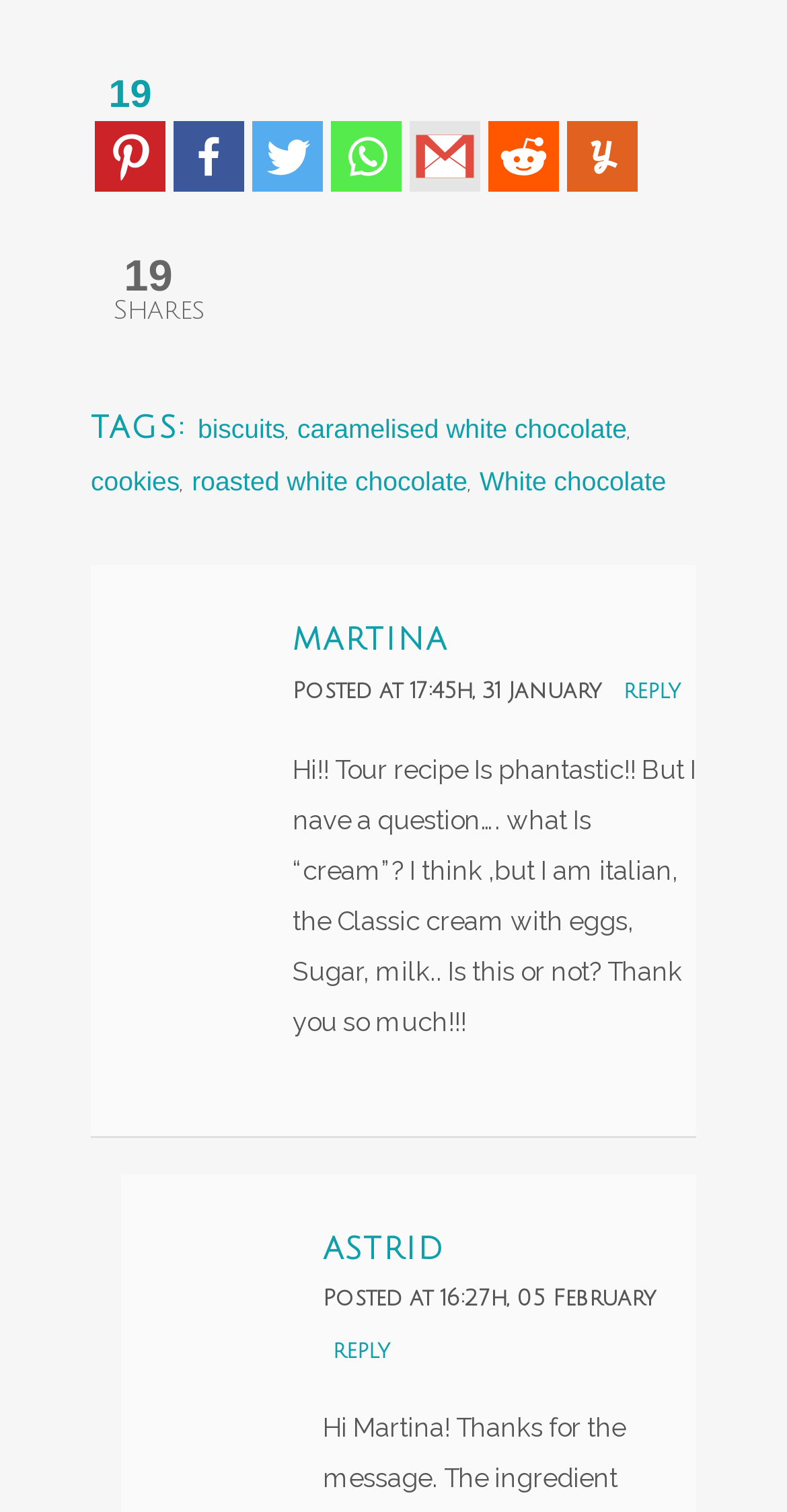Given the element description, predict the bounding box coordinates in the format (top-left x, top-left y, bottom-right x, bottom-right y). Make sure all values are between 0 and 1. Here is the element description: Eastern European mail-order brides

None